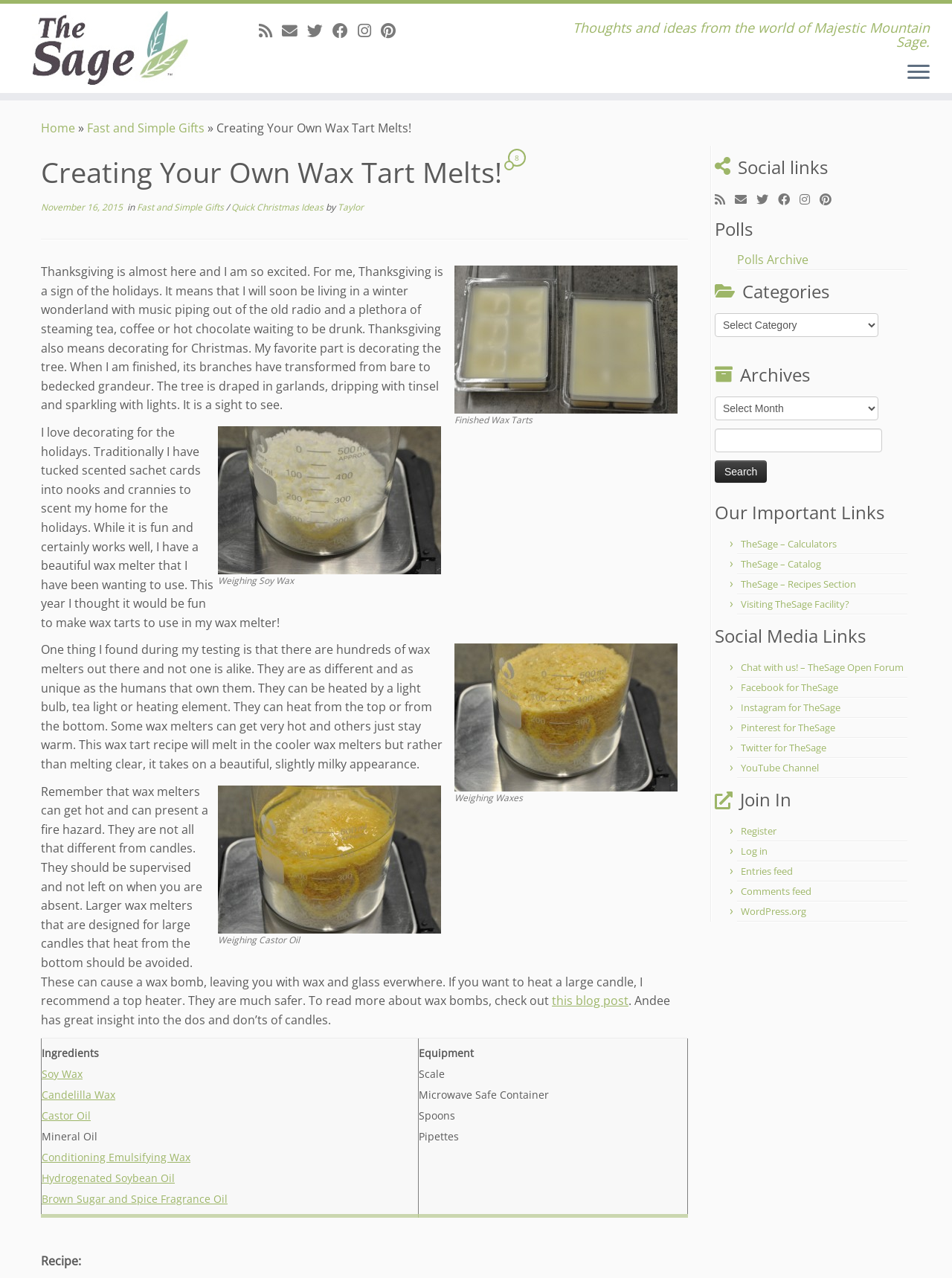Select the bounding box coordinates of the element I need to click to carry out the following instruction: "Search for something".

[0.751, 0.335, 0.927, 0.354]